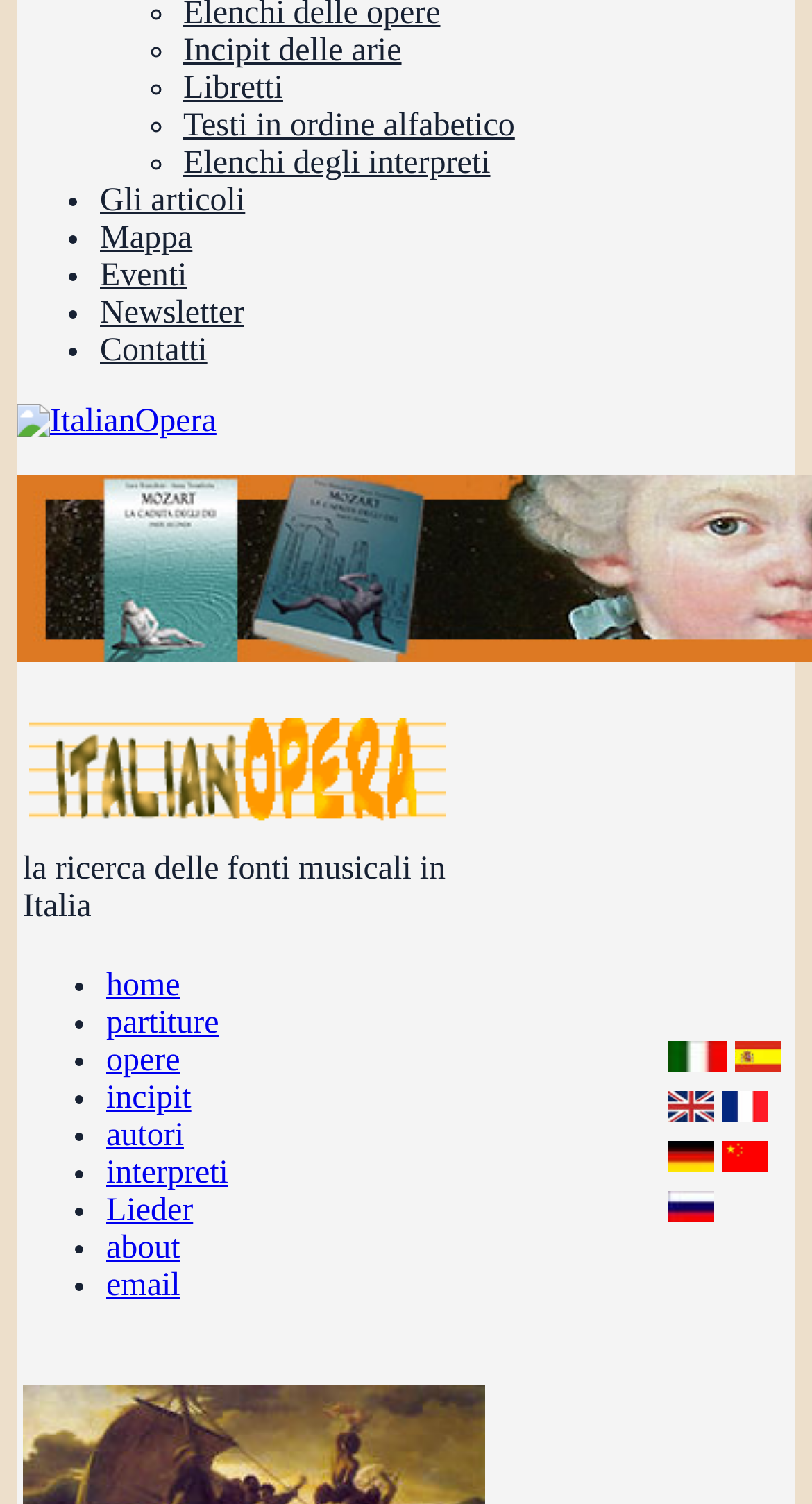What is the main topic of the website?
Please provide a comprehensive answer based on the contents of the image.

The main topic of the website can be inferred from the categories listed on the webpage, such as 'Incipit delle arie', 'Libretti', and 'Elenchi degli interpreti', which are all related to opera. Additionally, the website's name 'ItalianOpera' suggests that the website is focused on opera.